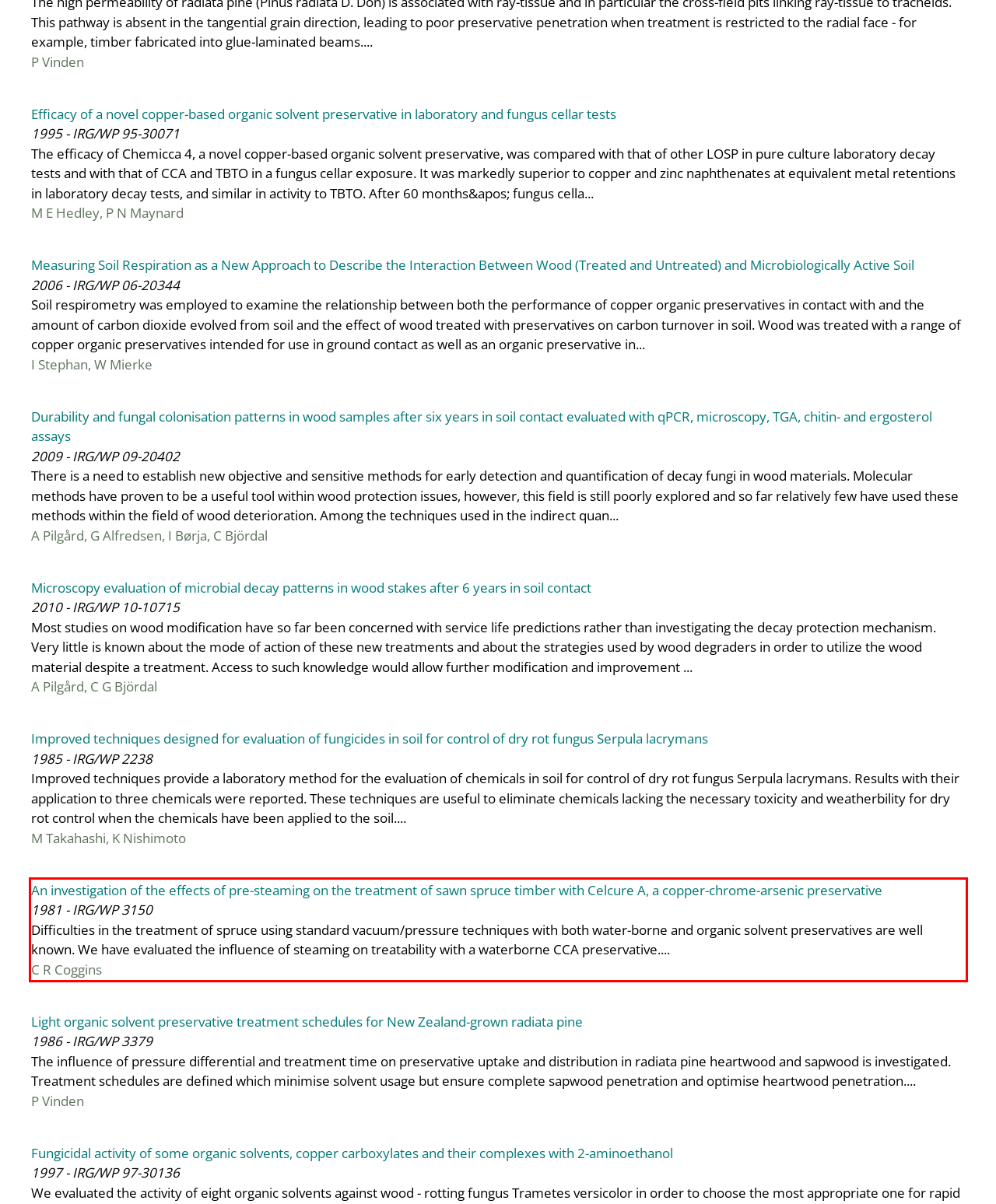Analyze the screenshot of the webpage that features a red bounding box and recognize the text content enclosed within this red bounding box.

An investigation of the effects of pre-steaming on the treatment of sawn spruce timber with Celcure A, a copper-chrome-arsenic preservative 1981 - IRG/WP 3150 Difficulties in the treatment of spruce using standard vacuum/pressure techniques with both water-borne and organic solvent preservatives are well known. We have evaluated the influence of steaming on treatability with a waterborne CCA preservative.... C R Coggins